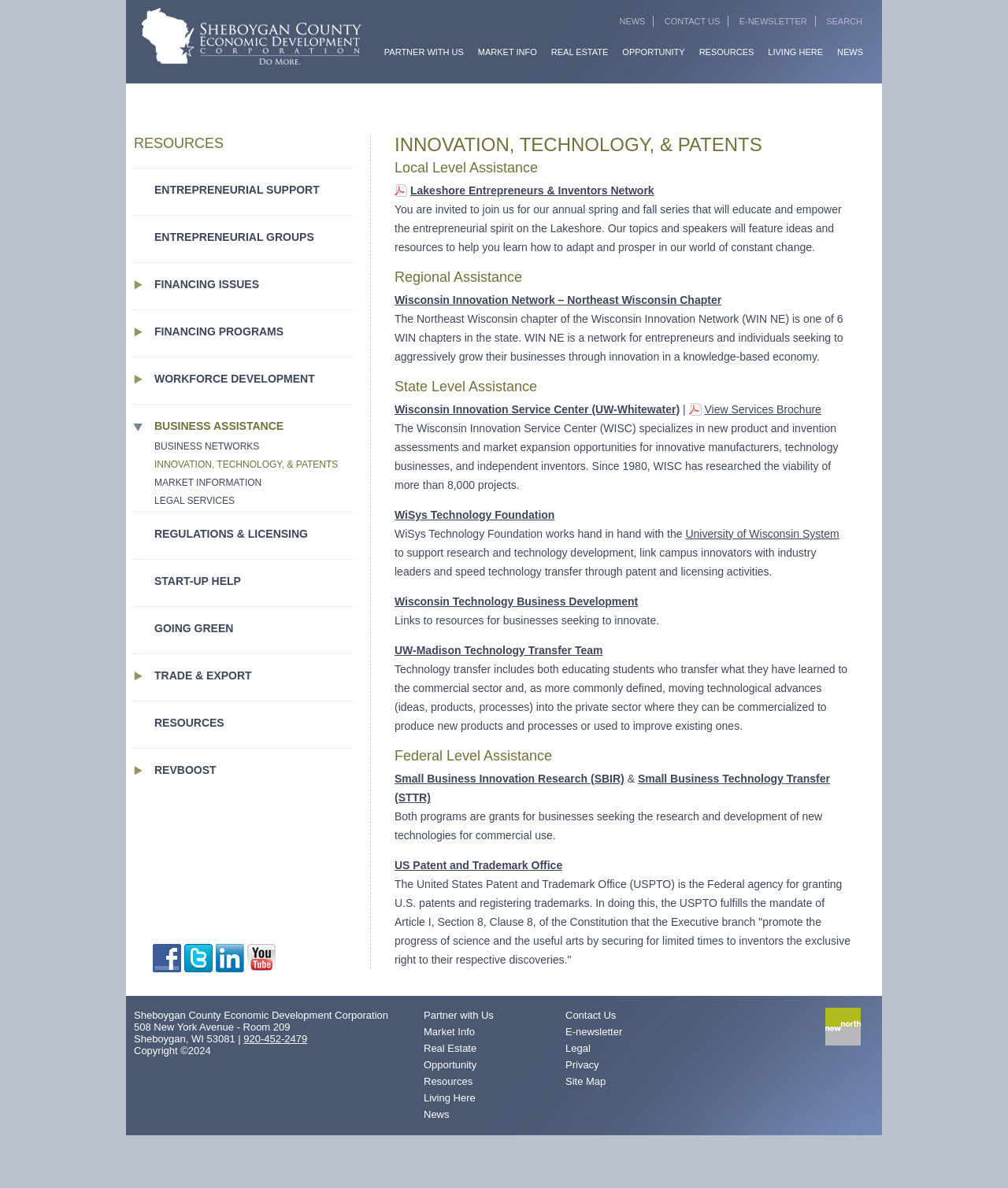What is the address of the Sheboygan County Economic Development Corporation? Based on the screenshot, please respond with a single word or phrase.

508 New York Avenue - Room 209, Sheboygan, WI 53081